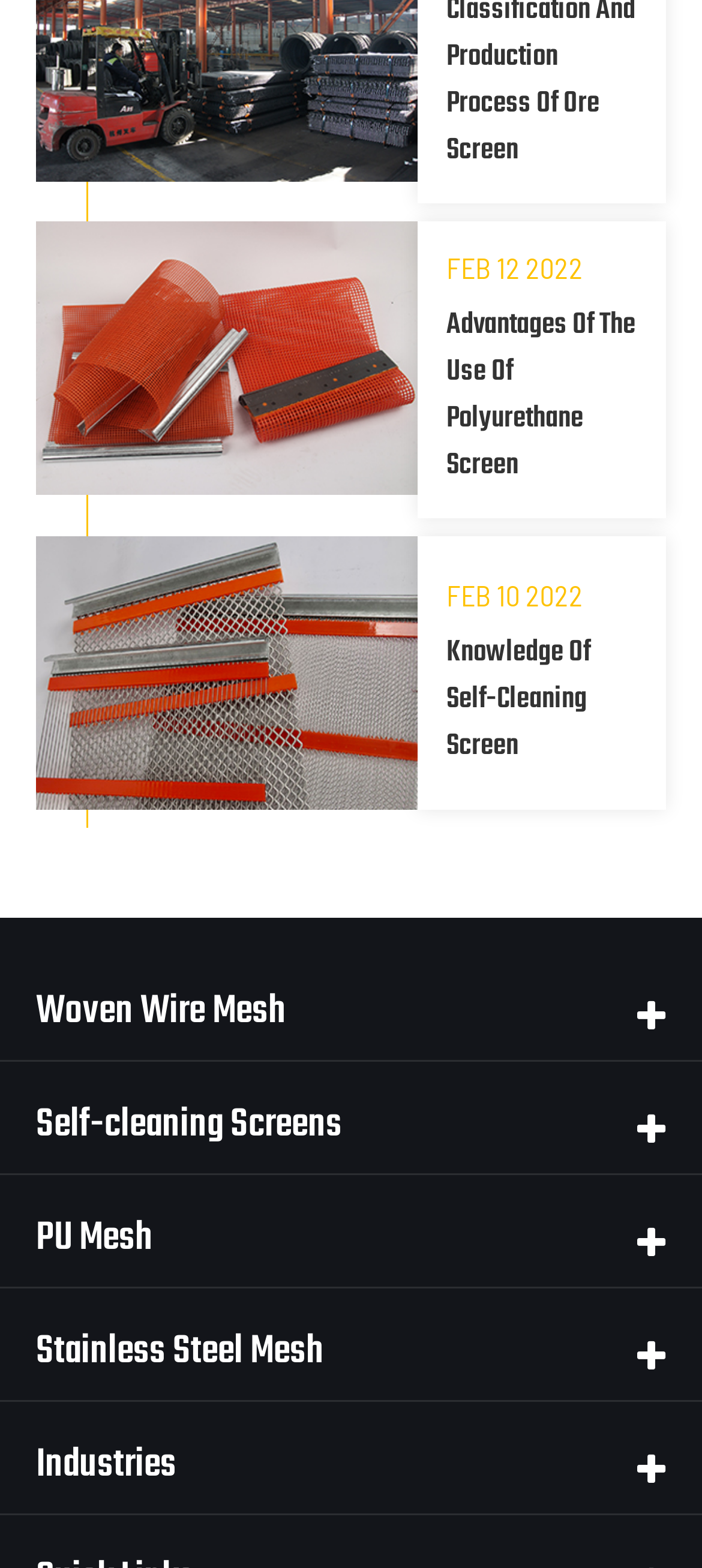What is the date of the second article? Based on the image, give a response in one word or a short phrase.

FEB 10 2022